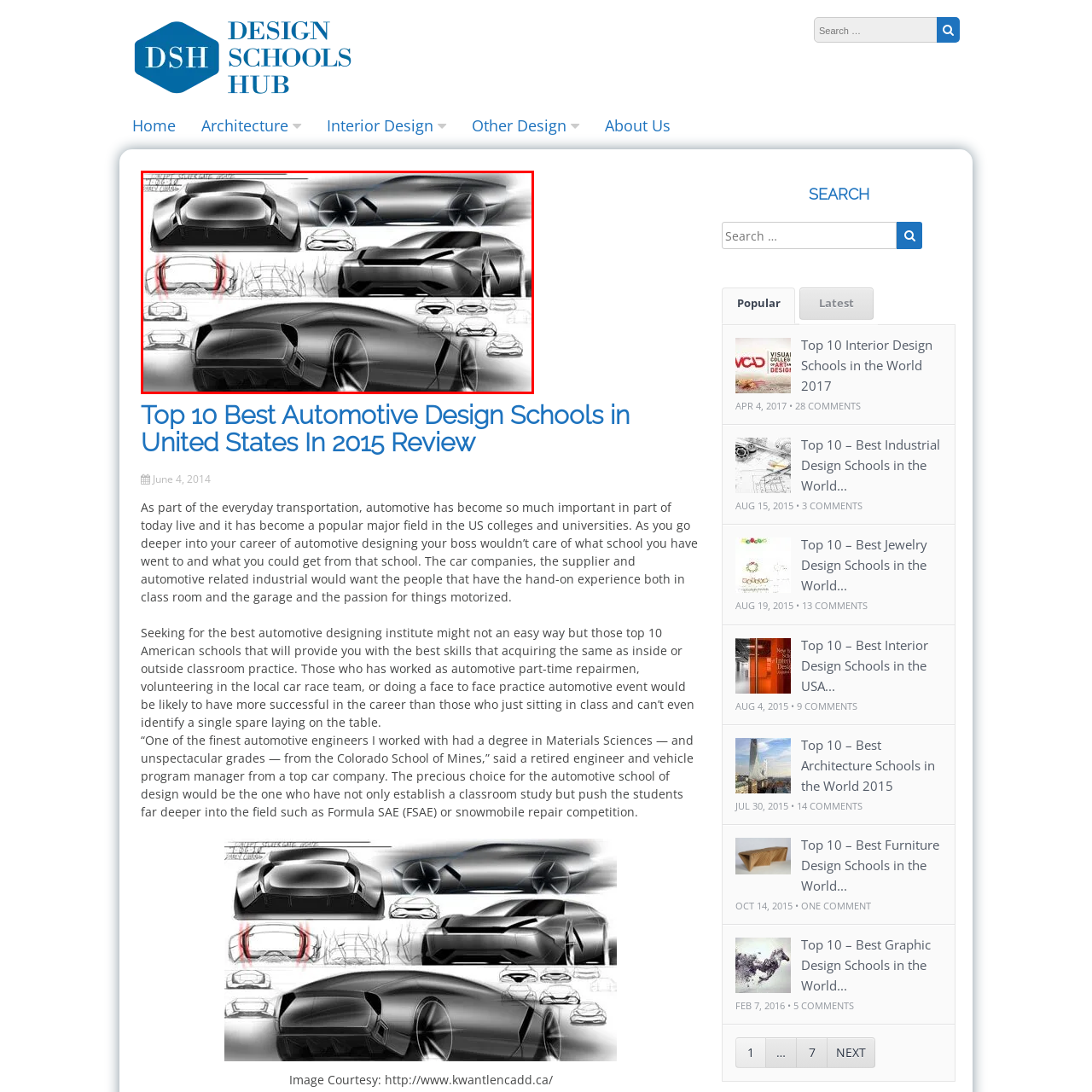Examine the image highlighted by the red boundary, What is the dominant color theme in the sketches? Provide your answer in a single word or phrase.

Monochromatic